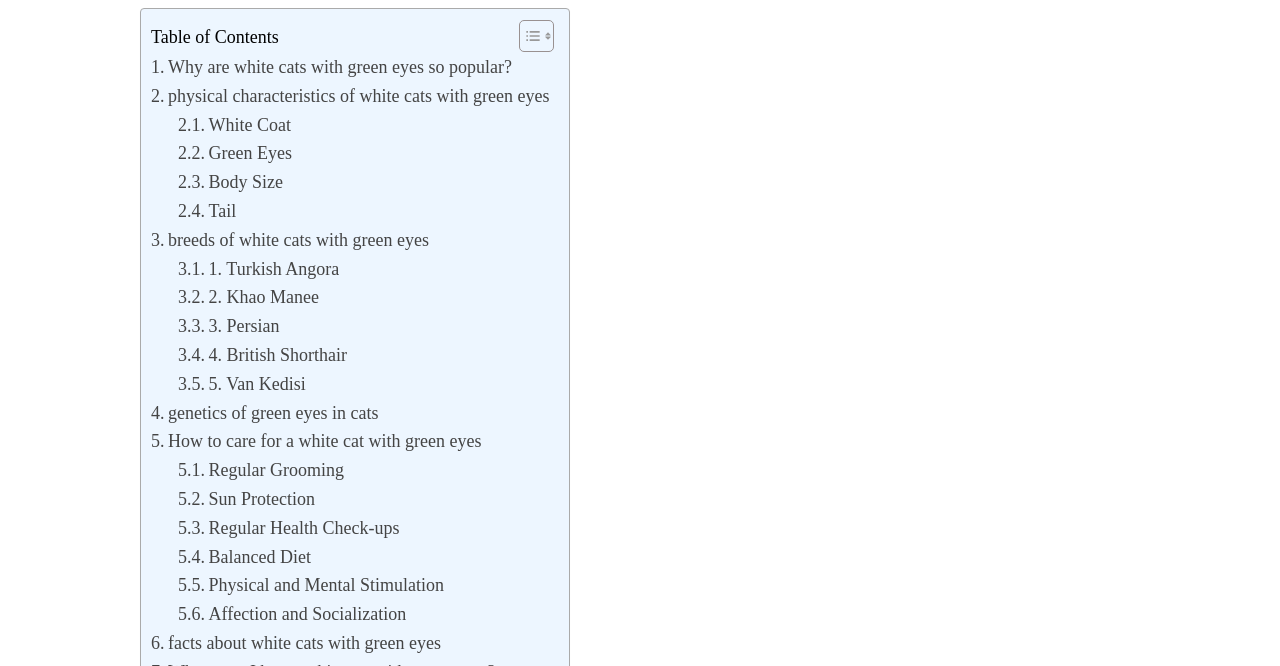Please find the bounding box coordinates (top-left x, top-left y, bottom-right x, bottom-right y) in the screenshot for the UI element described as follows: Regular Grooming

[0.139, 0.685, 0.269, 0.728]